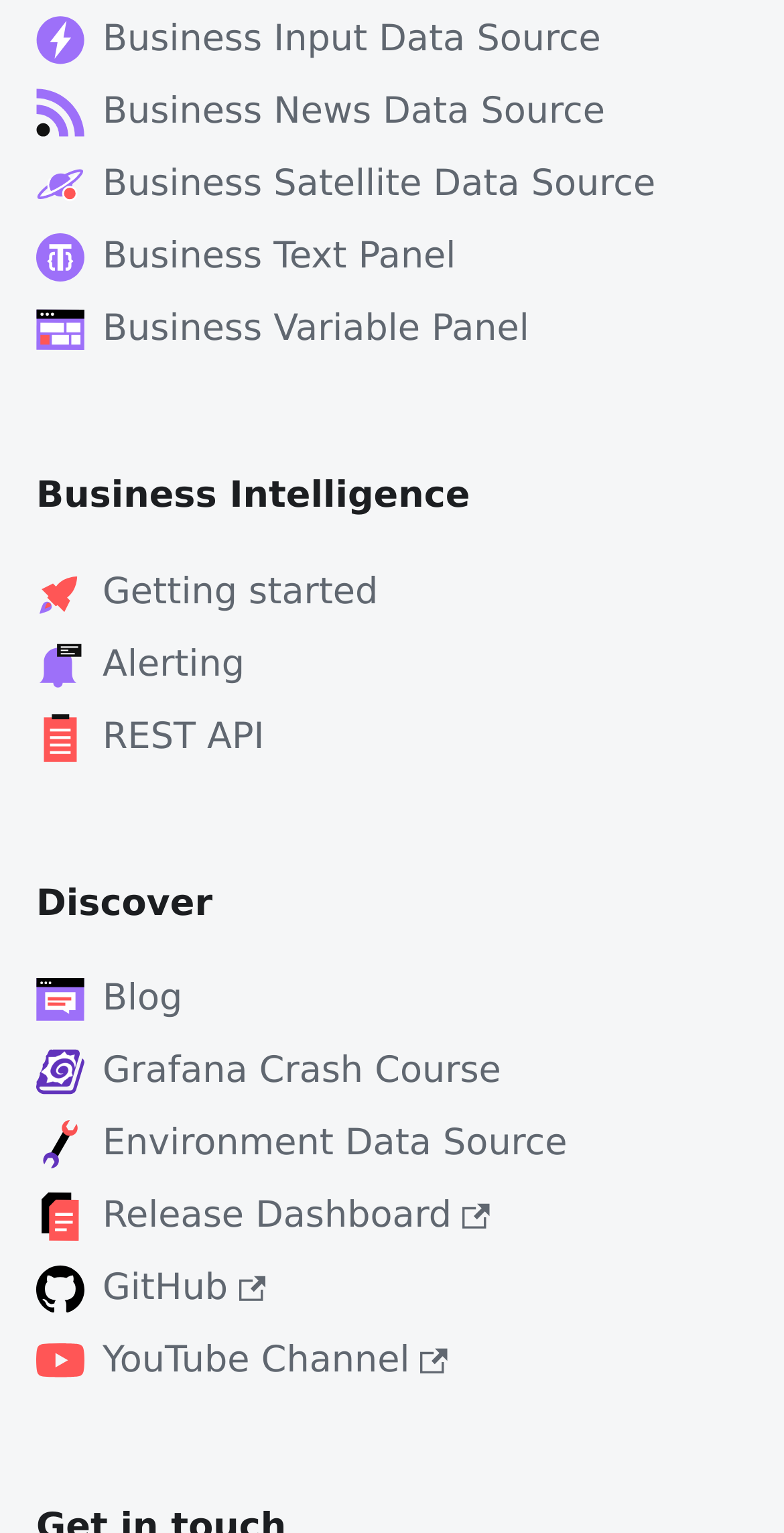What is the 'Release Dashboard' link used for?
Refer to the image and offer an in-depth and detailed answer to the question.

The 'Release Dashboard' link is likely used to track and monitor releases, updates, or versions of the platform, allowing users to stay informed about changes and new features.